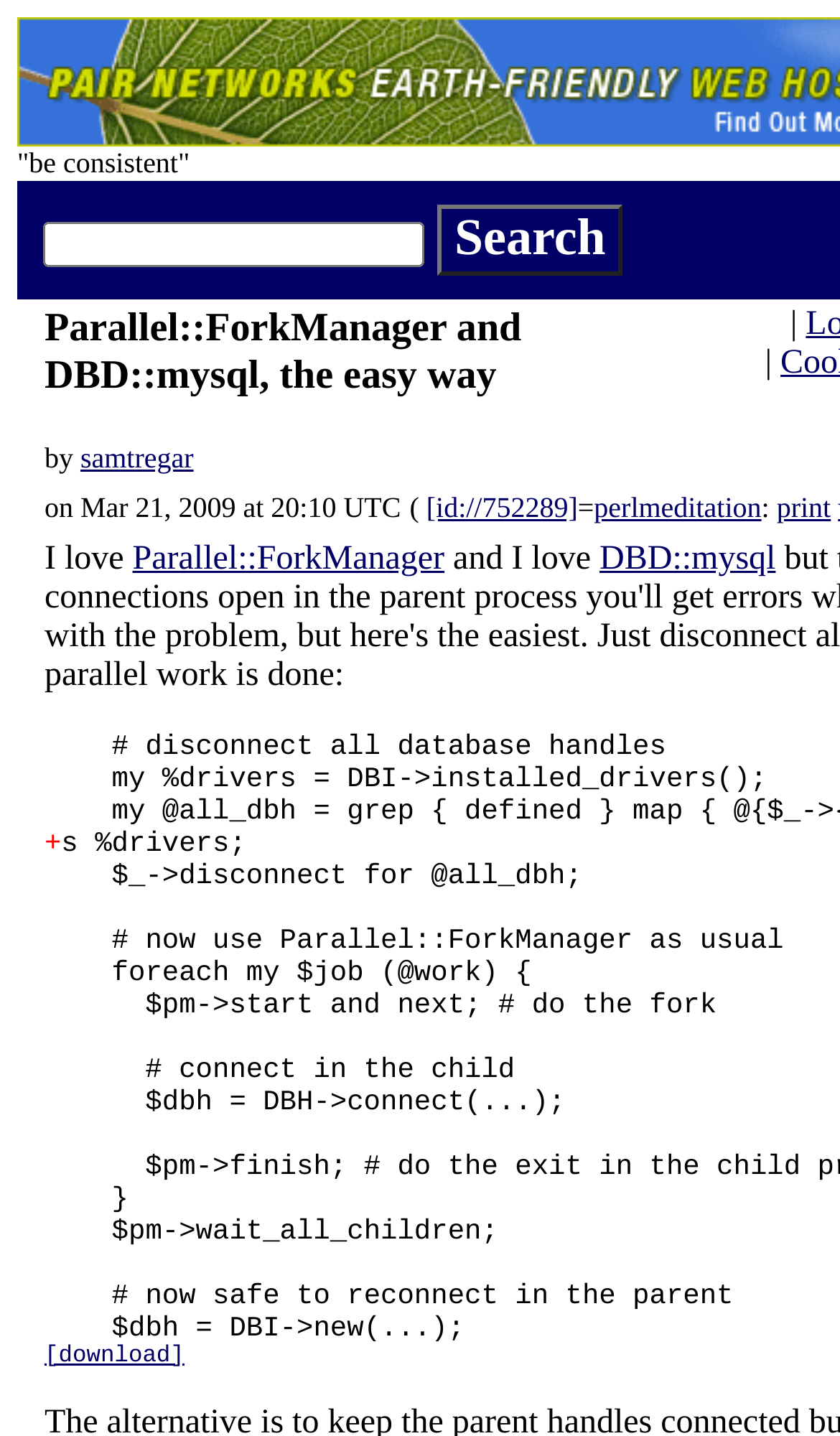Provide a short answer using a single word or phrase for the following question: 
How many links are there in the webpage?

4